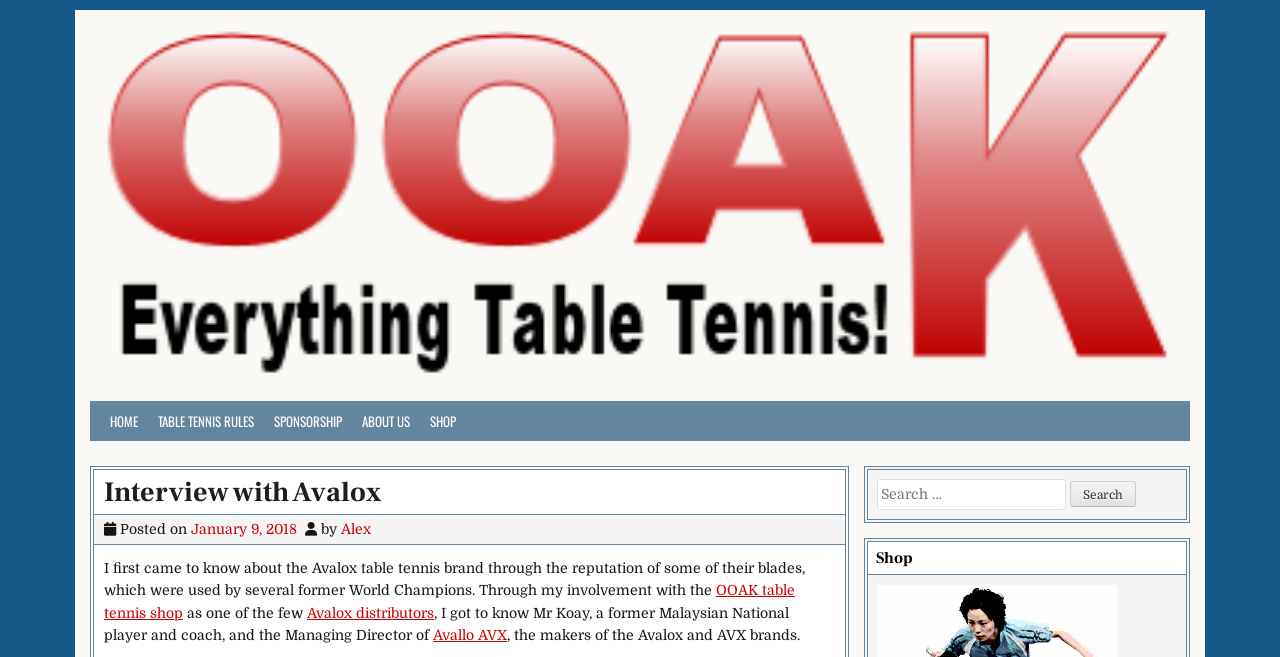Extract the primary headline from the webpage and present its text.

Interview with Avalox